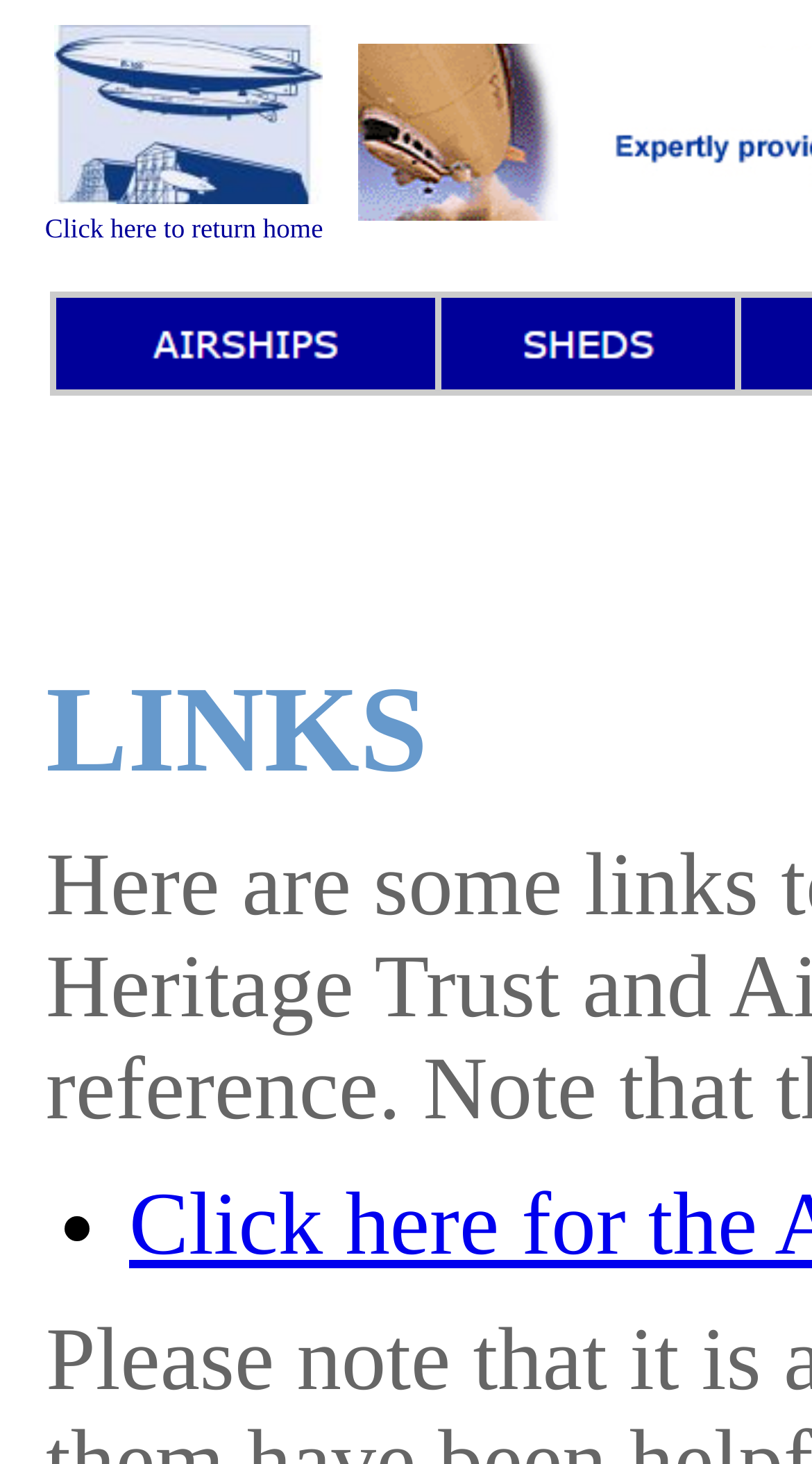Create a detailed narrative of the webpage’s visual and textual elements.

The webpage is about the Airship Heritage Trust and provides links to various resources. At the top-left corner, there is a link to return home, accompanied by a small image. Below this, there is a table with two columns, each containing a link with an image. The links are positioned side by side, with the left column taking up about half of the screen width and the right column taking up the remaining half. 

Further down, there is a list with a single list item marked by a bullet point. The list item does not contain any text or images. The overall layout is divided into sections, with clear separation between the links and the list.